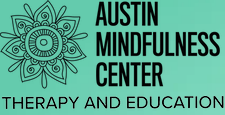What is the font style of the center's name?
Please respond to the question thoroughly and include all relevant details.

The font style of the center's name 'AUSTIN MINDFULNESS CENTER' is bold and uppercase, as mentioned in the caption, which emphasizes the center's focus on mindfulness and therapeutic practices.